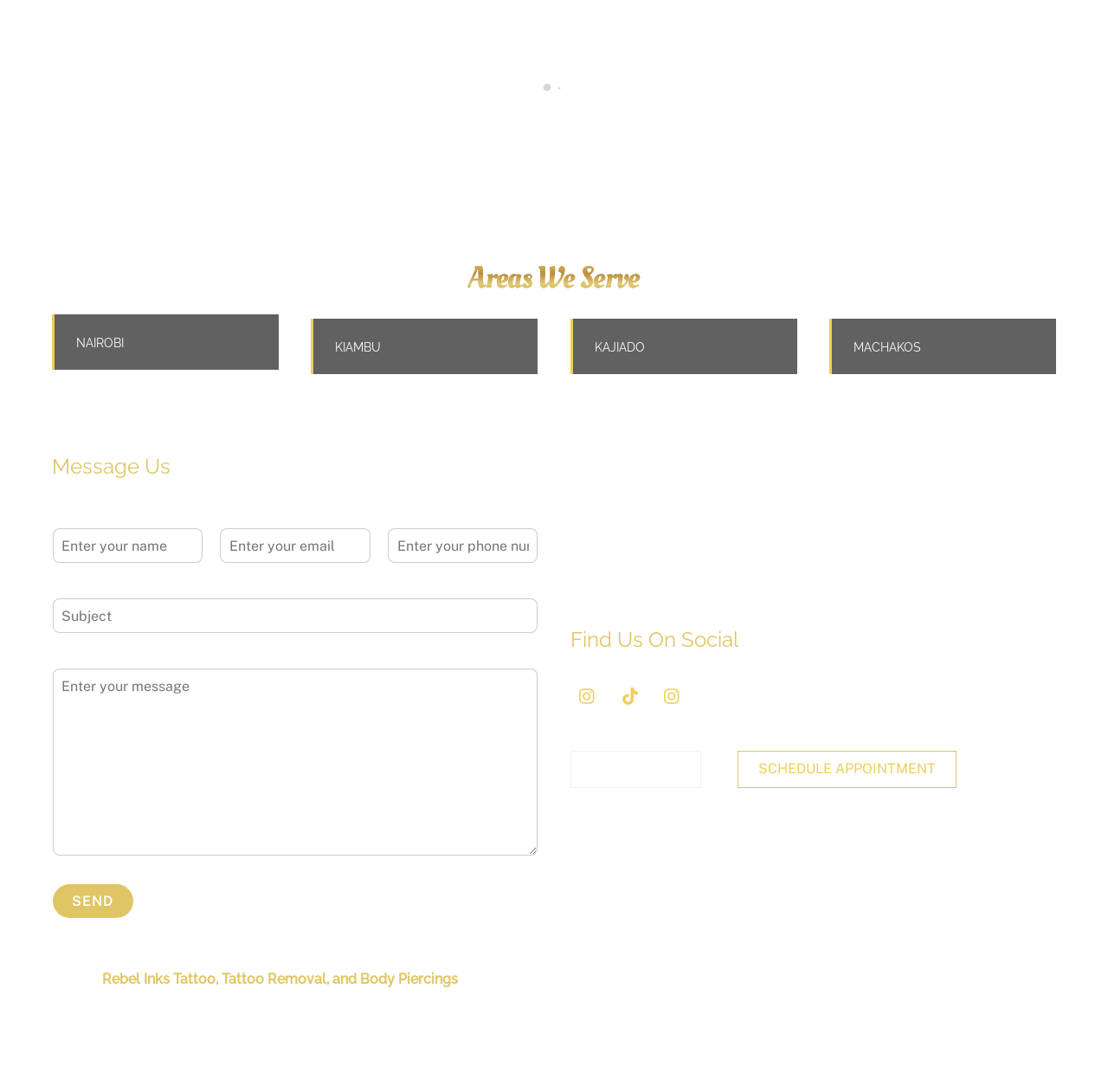Please identify the bounding box coordinates of where to click in order to follow the instruction: "Call now".

[0.514, 0.687, 0.633, 0.722]